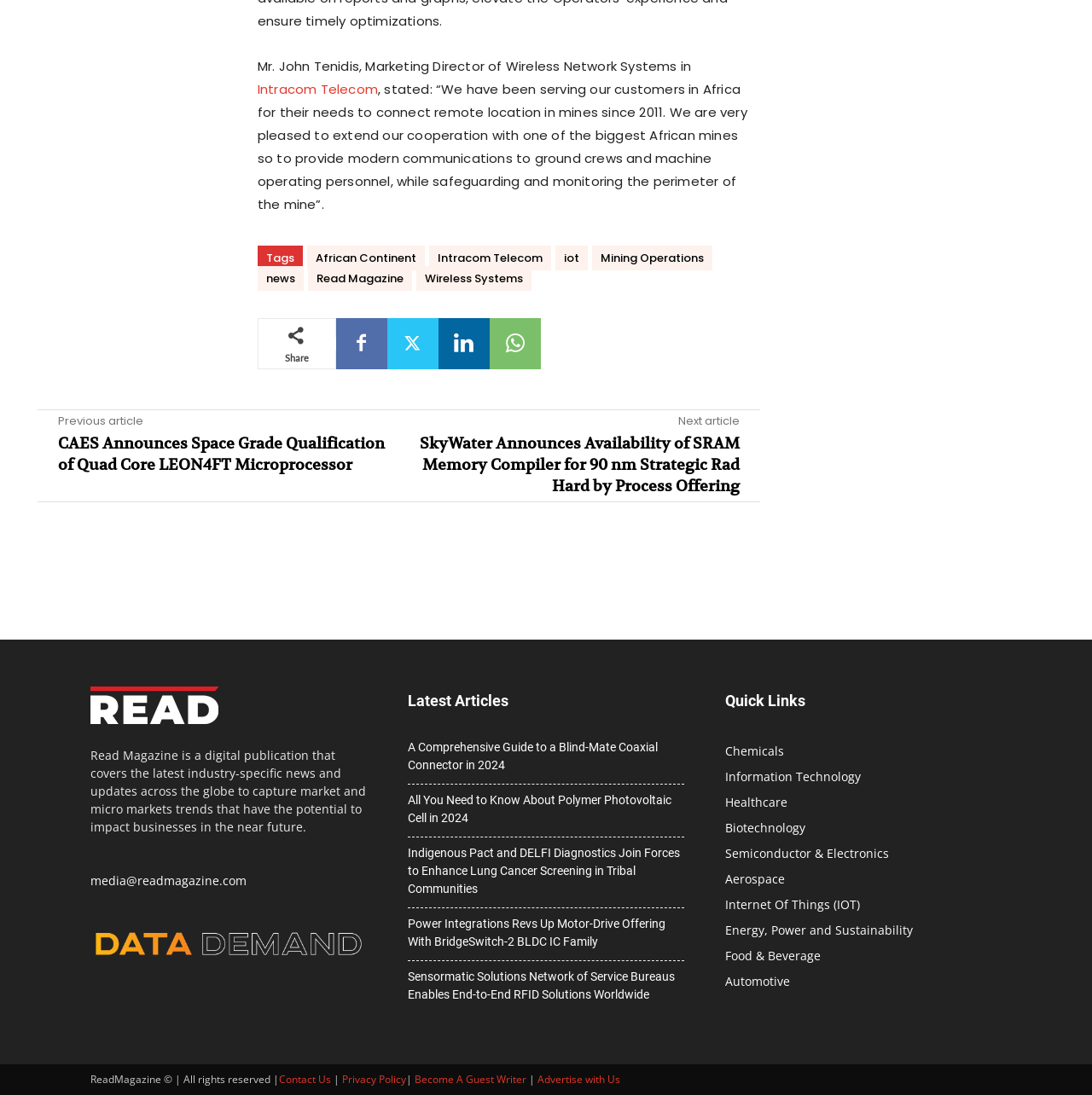Pinpoint the bounding box coordinates of the area that must be clicked to complete this instruction: "Read about art".

None